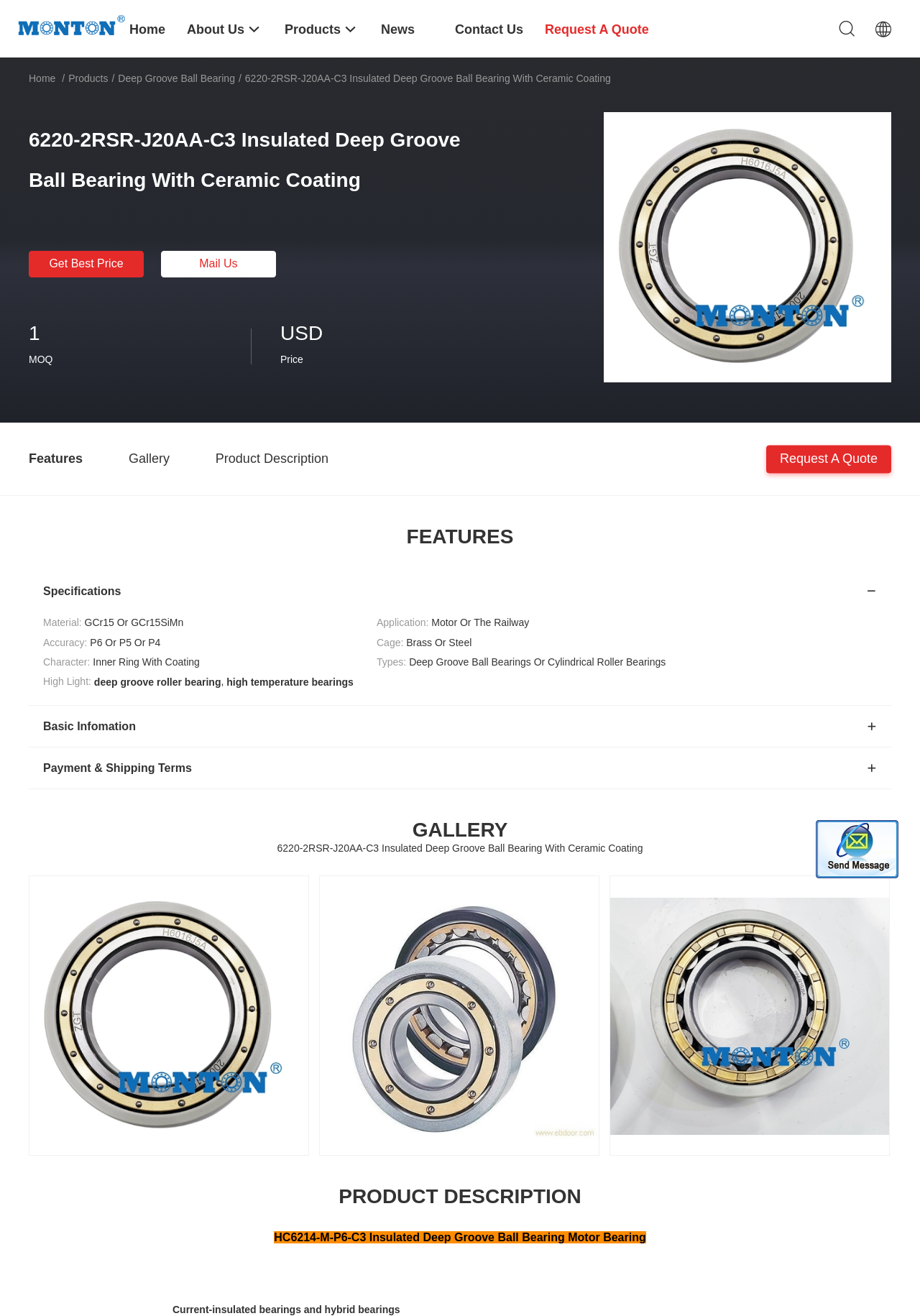What is the application of the bearing?
Please provide a detailed and comprehensive answer to the question.

I found the application of the bearing by looking at the specifications section of the webpage, where it says 'Application: Motor Or The Railway'.